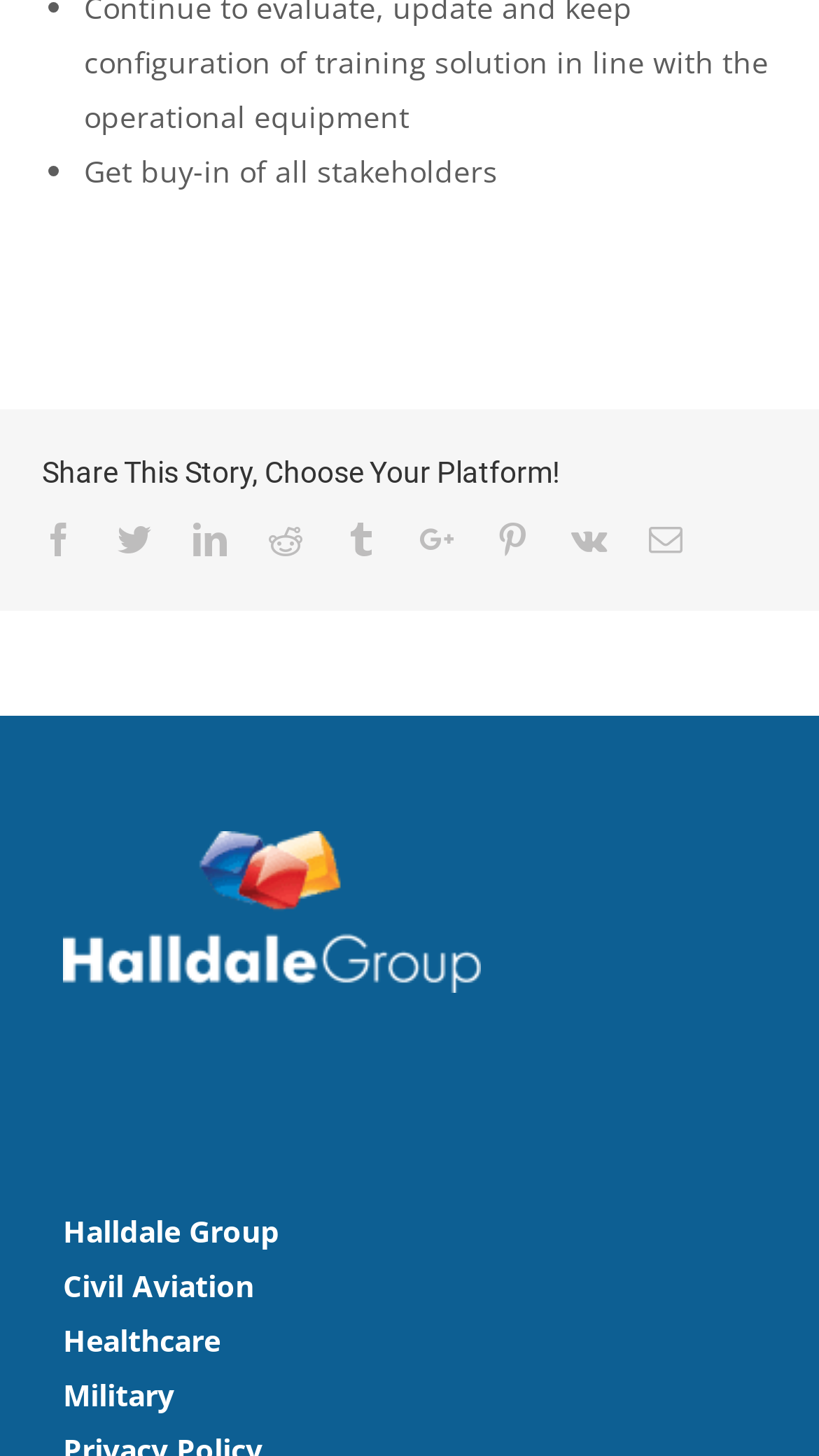Answer the following query with a single word or phrase:
How many categories are listed below the Halldale Group links?

4